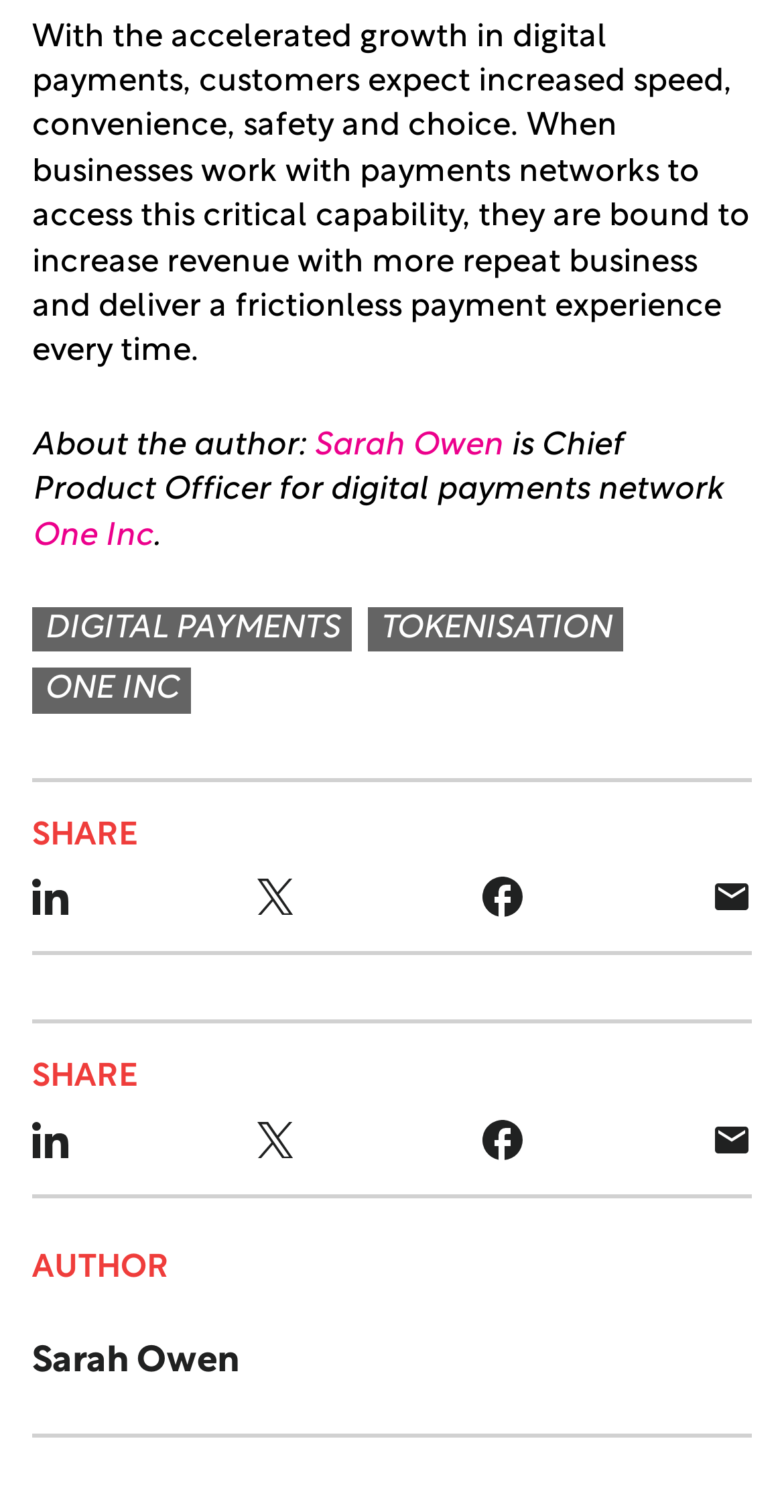Based on the element description: "One Inc", identify the bounding box coordinates for this UI element. The coordinates must be four float numbers between 0 and 1, listed as [left, top, right, bottom].

[0.041, 0.442, 0.244, 0.472]